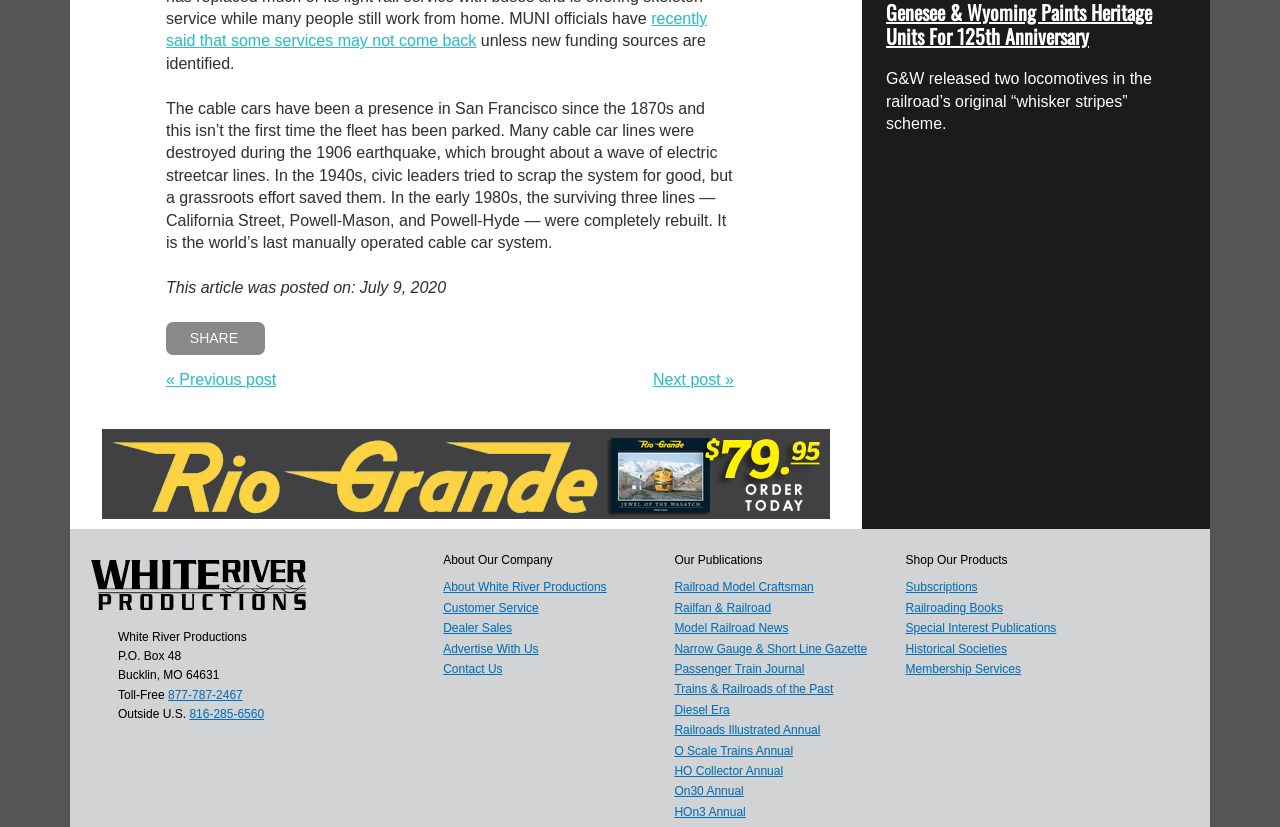From the details in the image, provide a thorough response to the question: What type of company is White River Productions?

The type of company can be determined by reading the text content of the webpage, specifically the heading elements with IDs 137 and 139, which mention 'About Our Company' and 'Our Publications', suggesting that White River Productions is a publishing company.